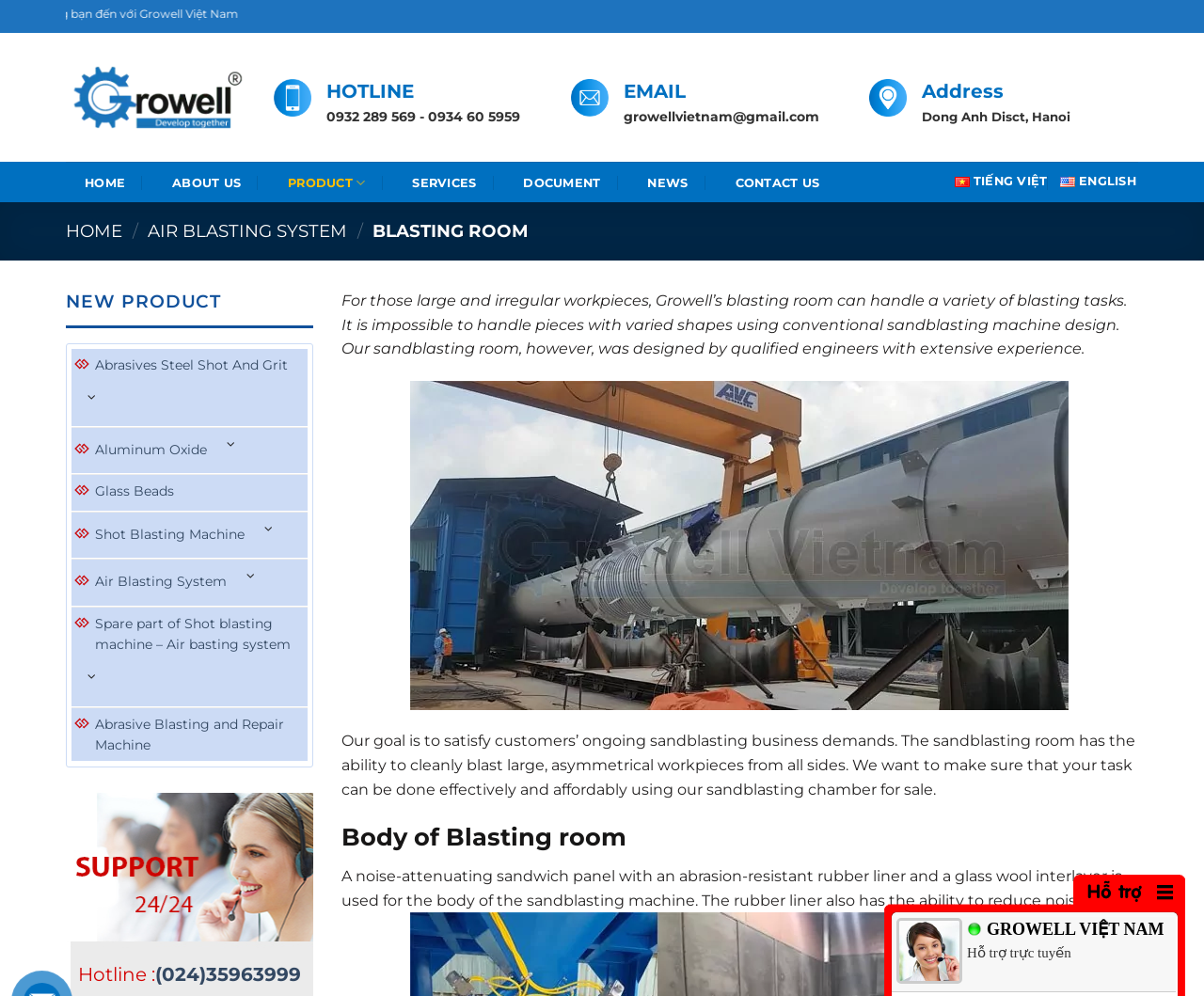Offer a comprehensive description of the webpage’s content and structure.

The webpage is about Growell Vietnam, a company that specializes in air blasting systems. At the top left corner, there is a link to skip to the content. Below it, there is a welcome message in Vietnamese, followed by a link to the company's homepage and an image of the company's logo.

To the right of the logo, there is a section with the company's contact information, including a hotline, email address, and physical address. Below this section, there is a navigation menu with links to different pages, such as Home, About Us, Products, Services, Documents, News, and Contact Us. There are also links to switch between Vietnamese and English languages.

The main content of the page is about air blasting rooms, which are designed to handle large and irregular workpieces. There is a brief introduction to the product, followed by an image of the blasting room. The text explains that the room is designed to satisfy customers' sandblasting business demands and can cleanly blast large, asymmetrical workpieces from all sides.

Below the image, there is a section about the body of the blasting room, which is made of a noise-attenuating sandwich panel with an abrasion-resistant rubber liner and a glass wool interlayer. The rubber liner also helps to reduce noise.

On the left side of the page, there is a complementary section with links to different products, including abrasives, shot blasting machines, and spare parts. Each product has a toggle button next to it. At the bottom of the page, there is a hotline number and a link to call the company.